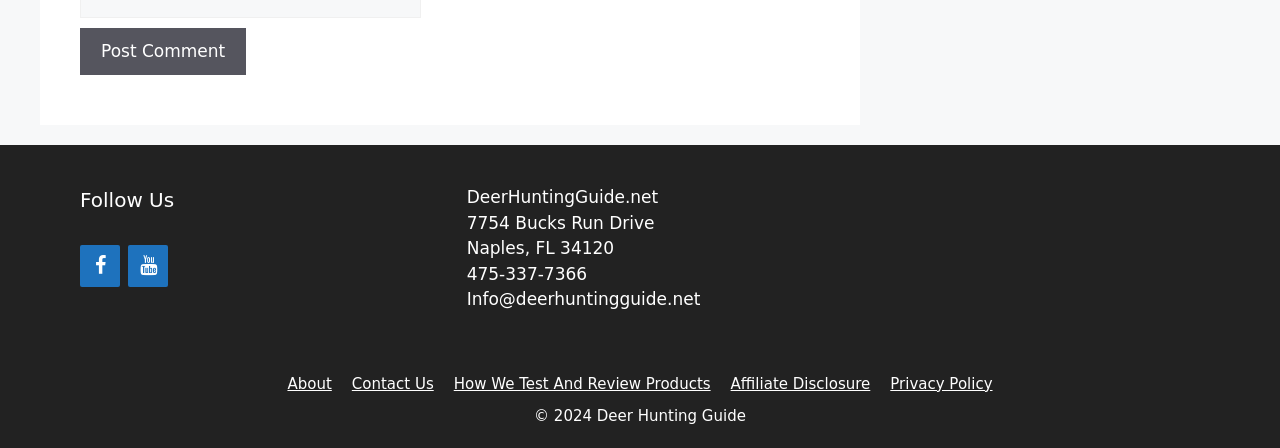Please find the bounding box for the UI element described by: "About".

[0.225, 0.837, 0.259, 0.877]